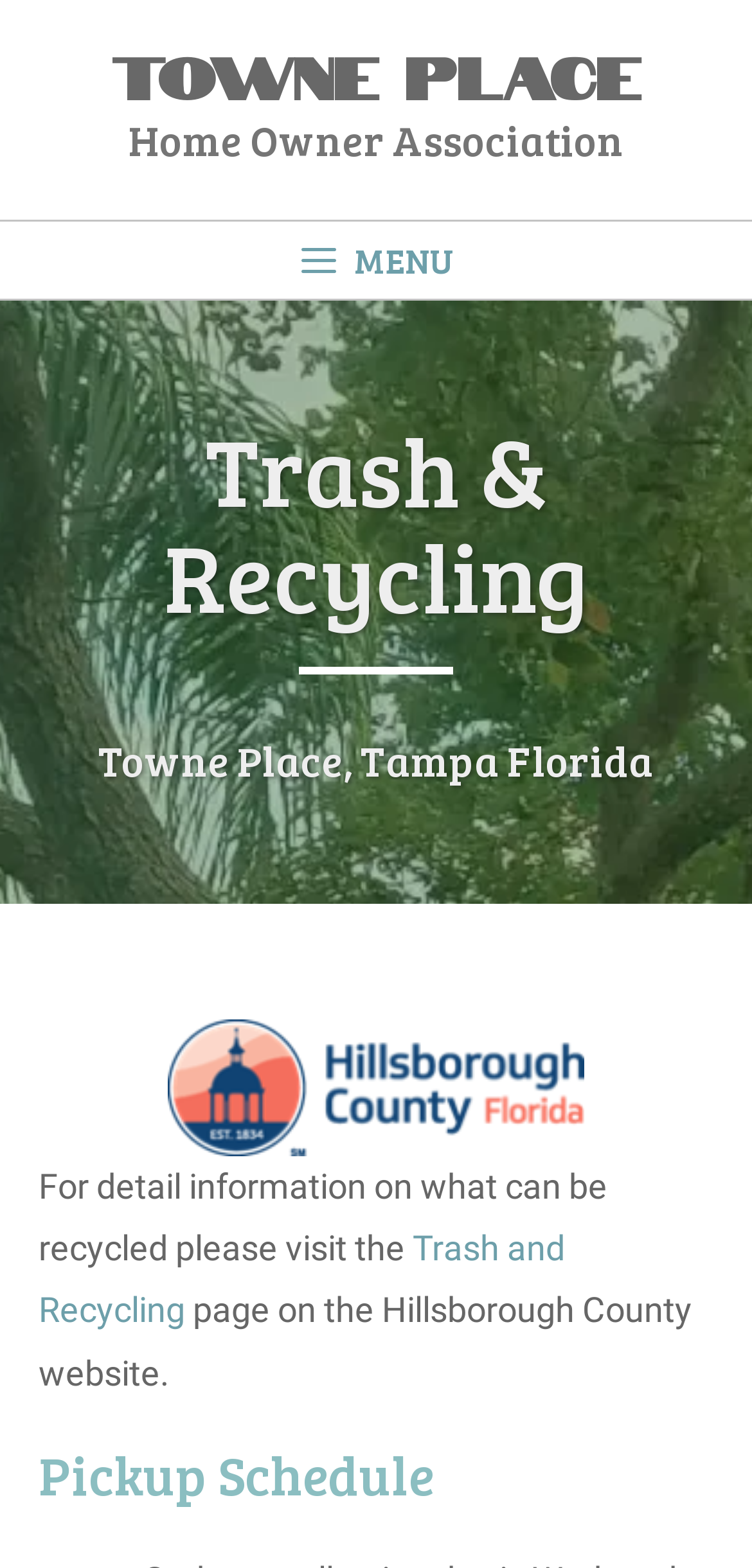What day is garbage collection?
Based on the visual content, answer with a single word or a brief phrase.

Wednesday and Saturday